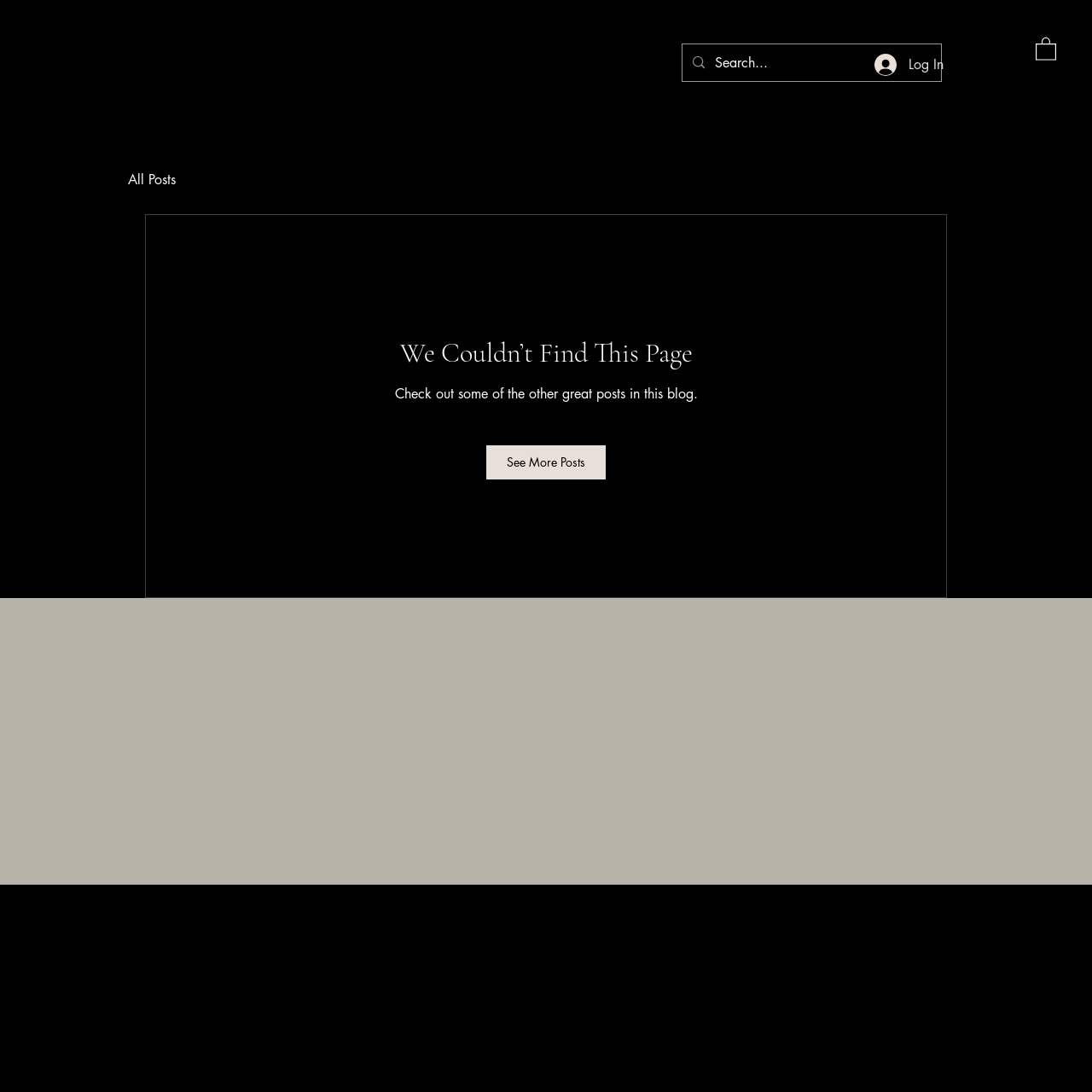Using the webpage screenshot, find the UI element described by ASTERIA. Provide the bounding box coordinates in the format (top-left x, top-left y, bottom-right x, bottom-right y), ensuring all values are floating point numbers between 0 and 1.

[0.445, 0.595, 0.555, 0.628]